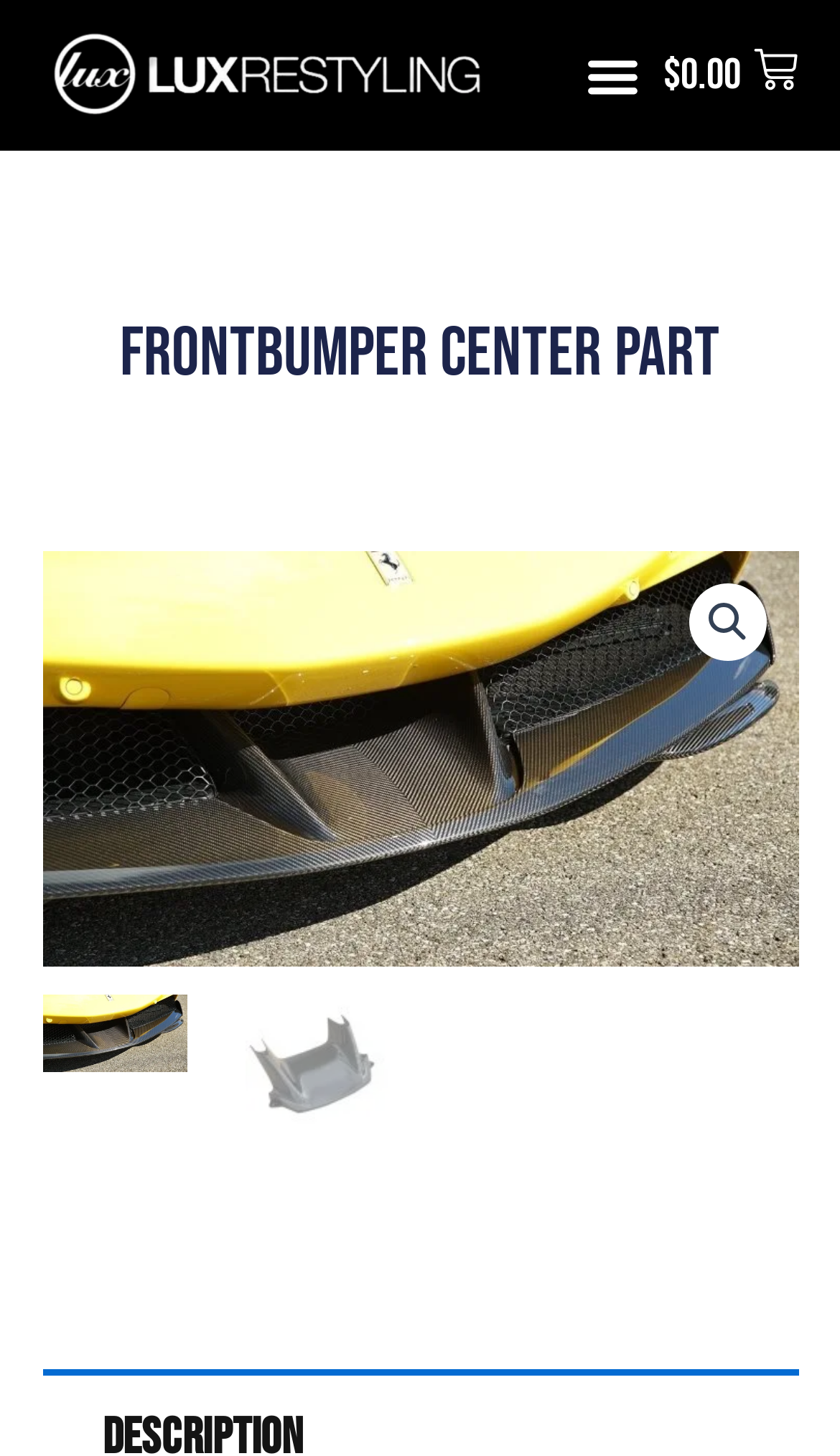Is the menu toggled?
Using the image as a reference, answer the question in detail.

I found the menu toggle button and it says 'Menu Toggle' with the expanded attribute set to False, indicating that the menu is not toggled.